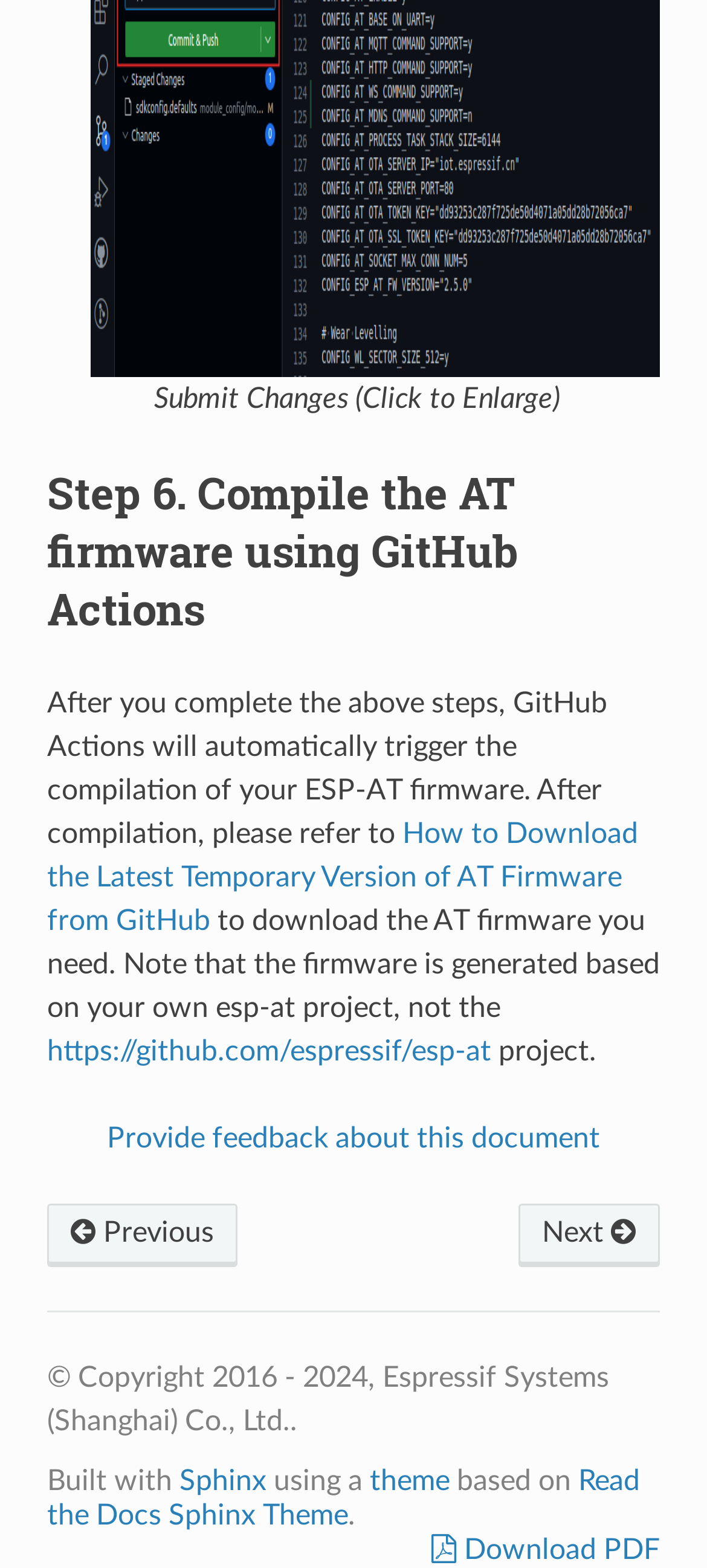Highlight the bounding box coordinates of the element you need to click to perform the following instruction: "Provide feedback about this document."

[0.151, 0.717, 0.849, 0.735]